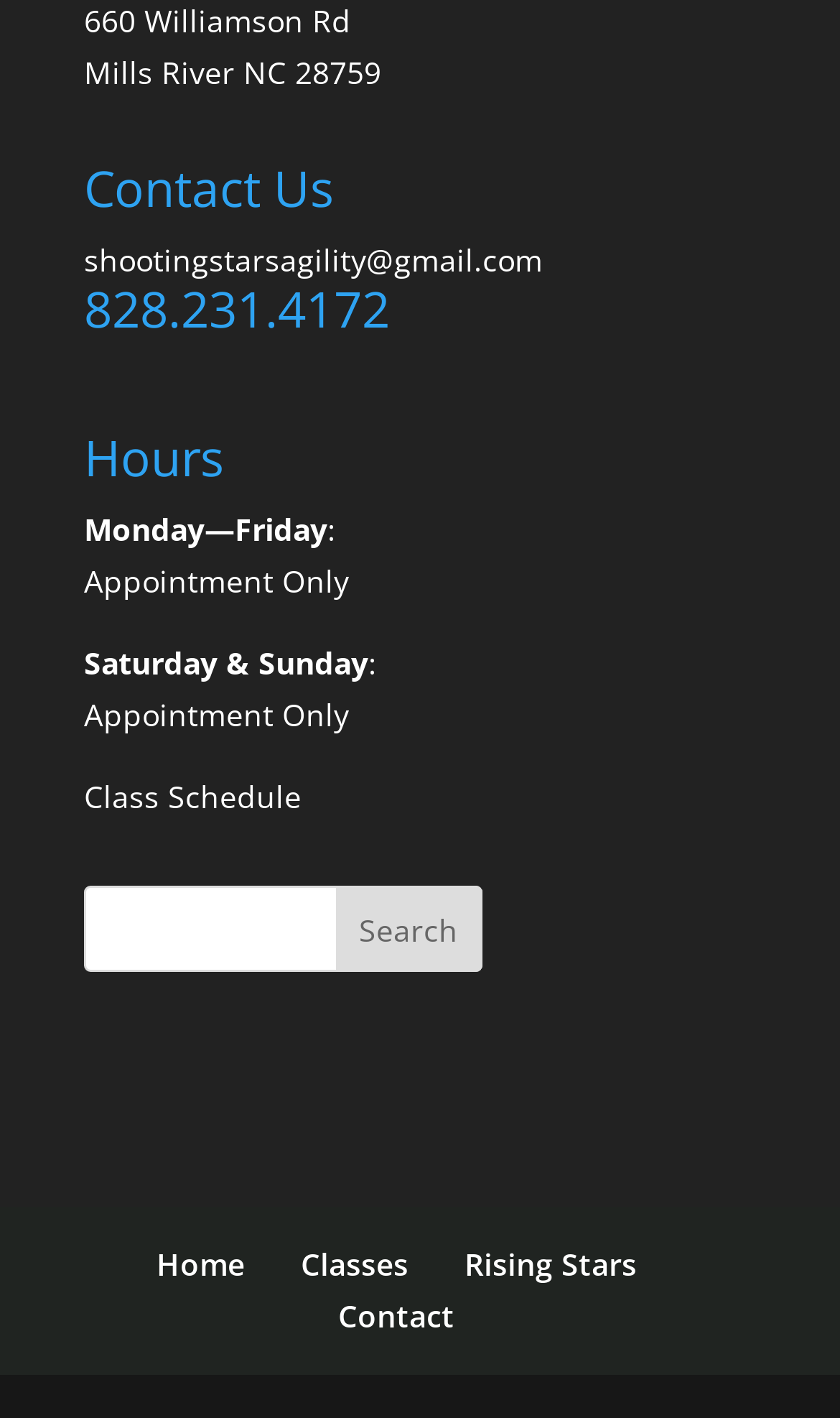Answer the following query with a single word or phrase:
How many navigation links are at the bottom of the webpage?

4